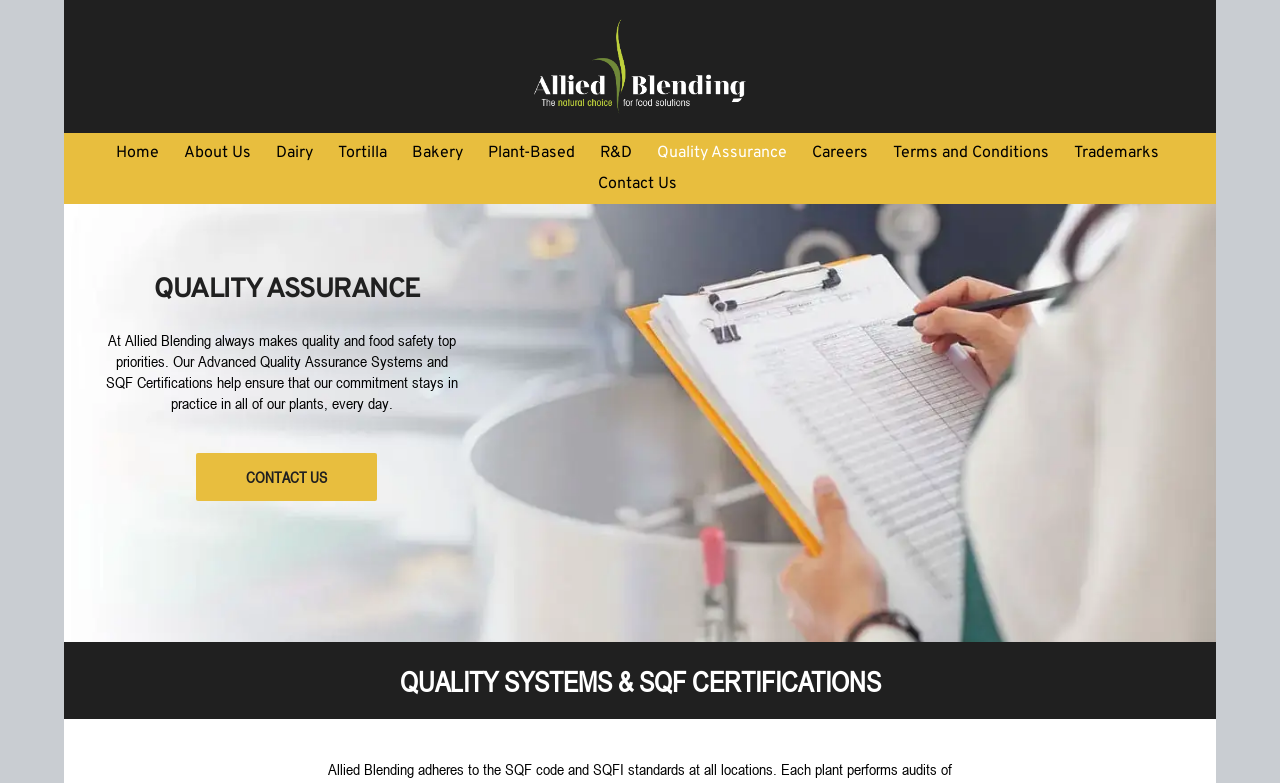Identify the bounding box coordinates of the region that should be clicked to execute the following instruction: "view quality assurance information".

[0.509, 0.177, 0.623, 0.215]